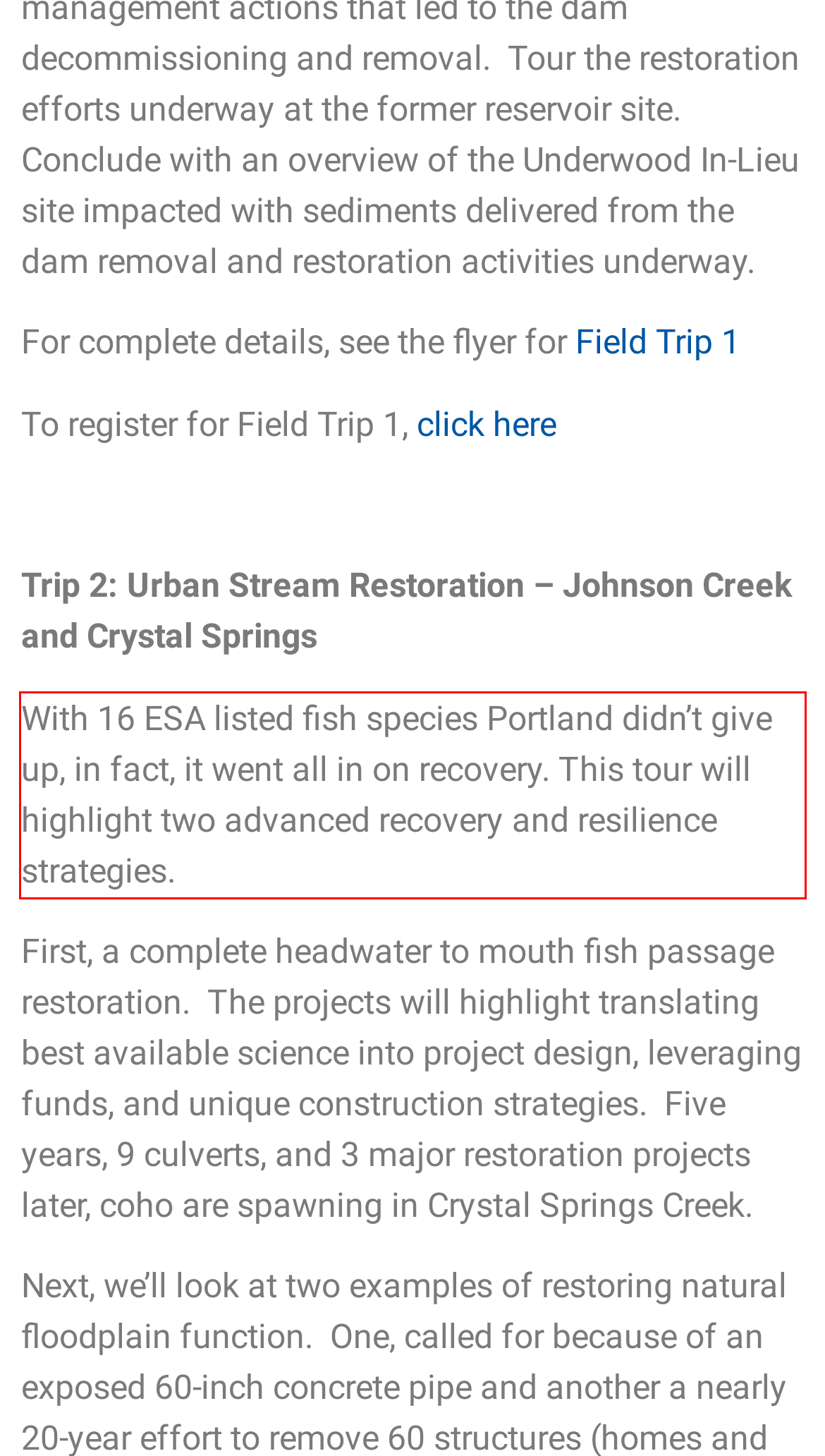Analyze the screenshot of a webpage where a red rectangle is bounding a UI element. Extract and generate the text content within this red bounding box.

With 16 ESA listed fish species Portland didn’t give up, in fact, it went all in on recovery. This tour will highlight two advanced recovery and resilience strategies.